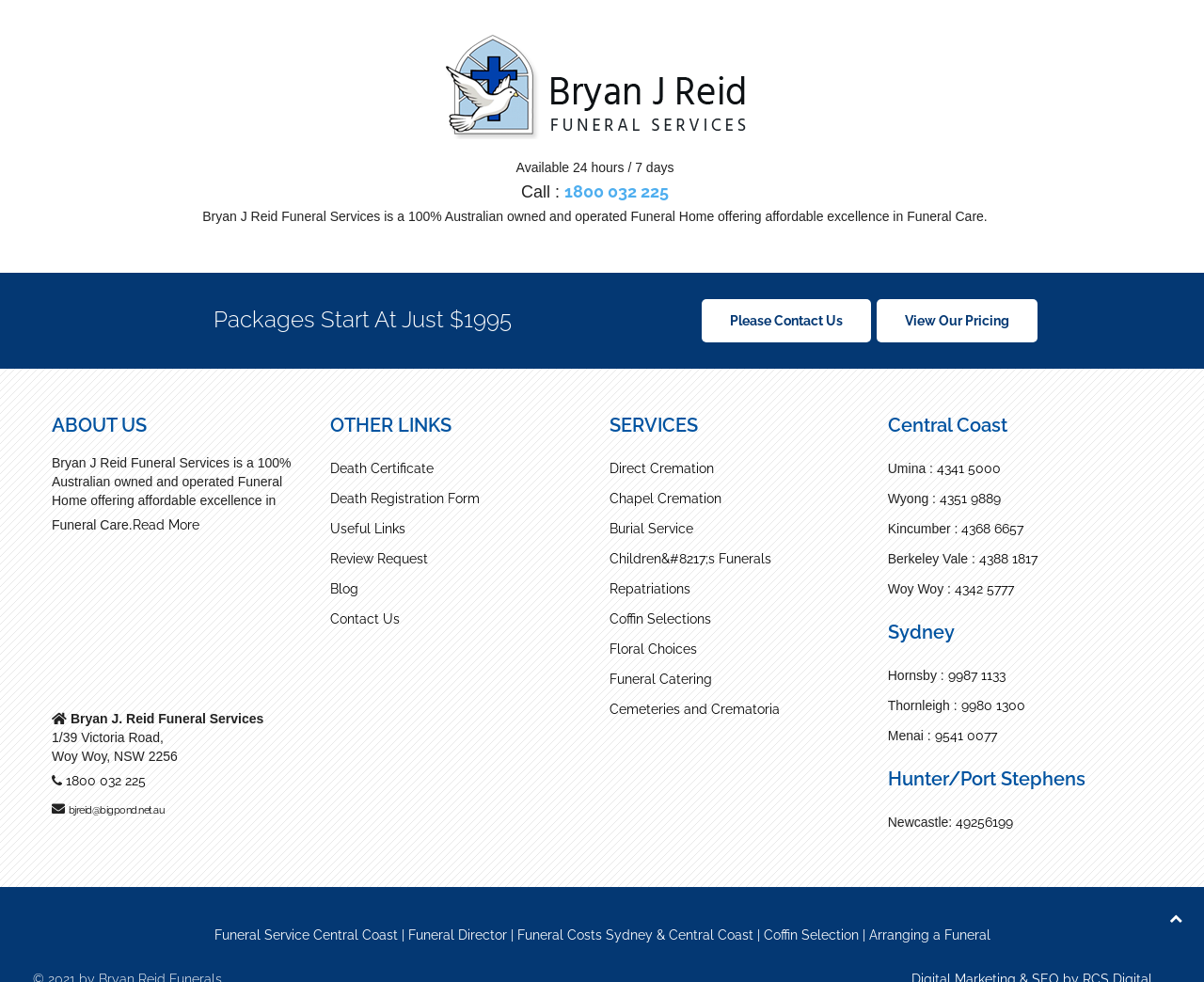How many locations are listed under 'Central Coast'?
Analyze the screenshot and provide a detailed answer to the question.

I counted the number of locations listed under the 'Central Coast' heading, which includes Umina, Wyong, Kincumber, Berkeley Vale, and Woy Woy.